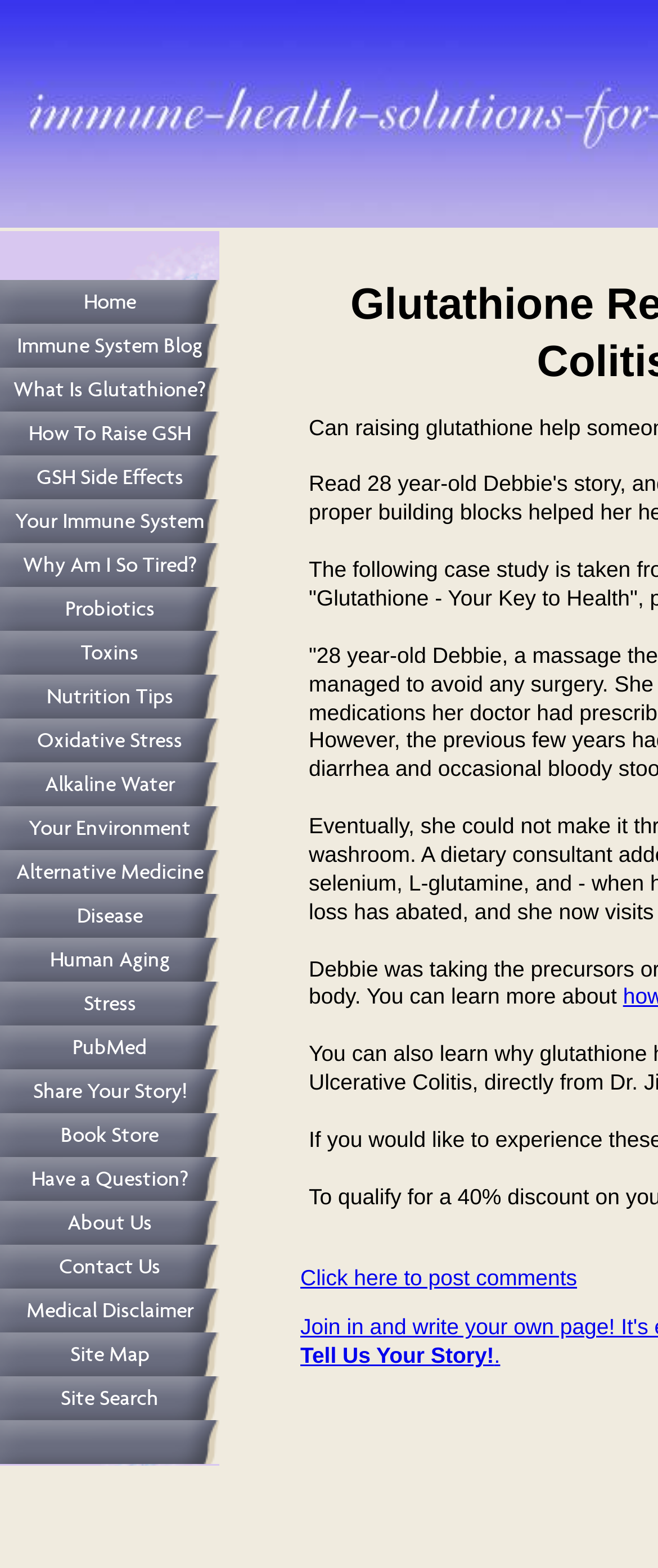What is the vertical position of the link 'Probiotics' relative to the link 'Immune System Blog'?
Based on the image, answer the question with as much detail as possible.

By comparing the y1 and y2 coordinates of the bounding boxes of the links 'Probiotics' and 'Immune System Blog', I found that the y1 and y2 coordinates of 'Probiotics' are greater than those of 'Immune System Blog', indicating that 'Probiotics' is located below 'Immune System Blog' on the webpage.